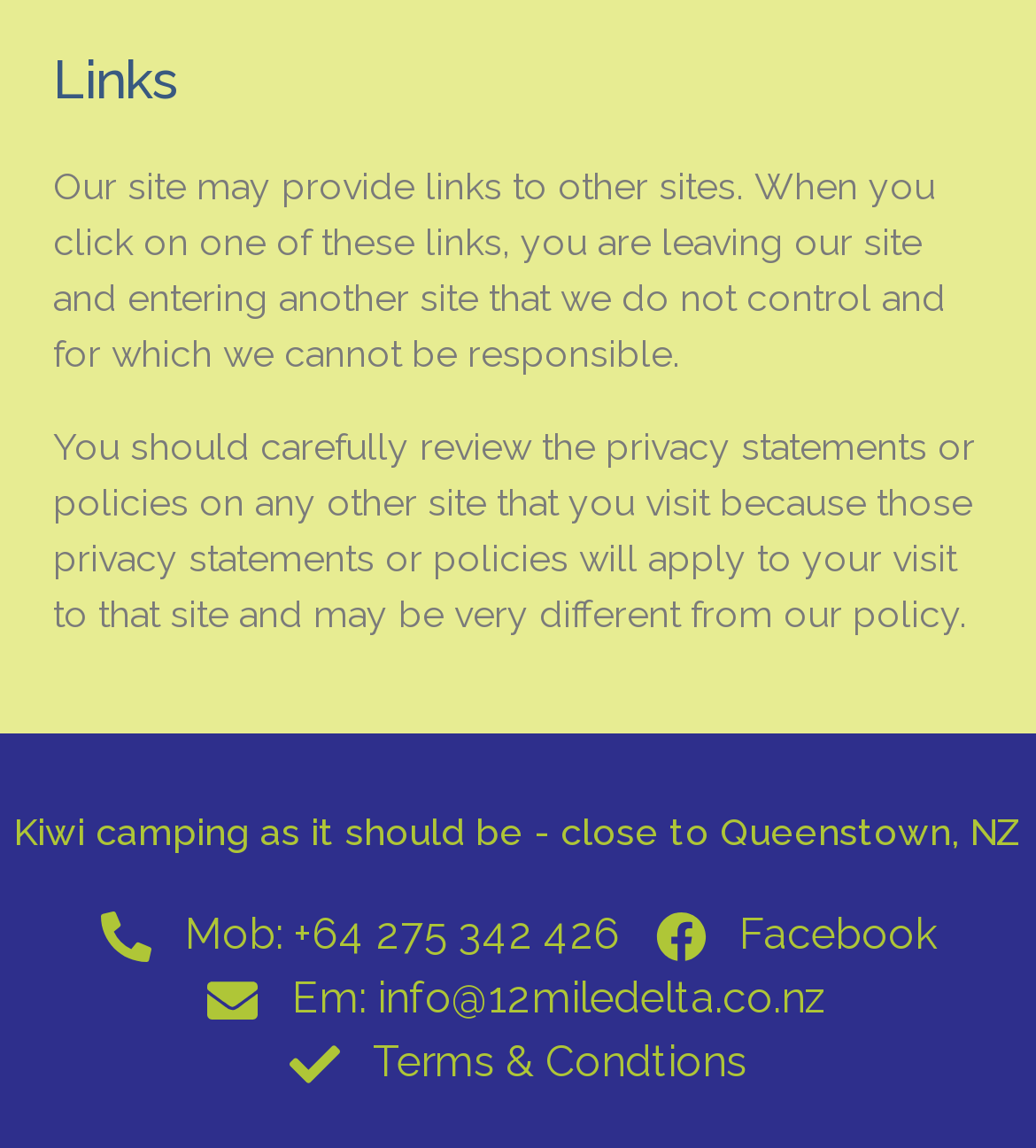Answer the question briefly using a single word or phrase: 
What is the location mentioned on the page?

Queenstown, NZ